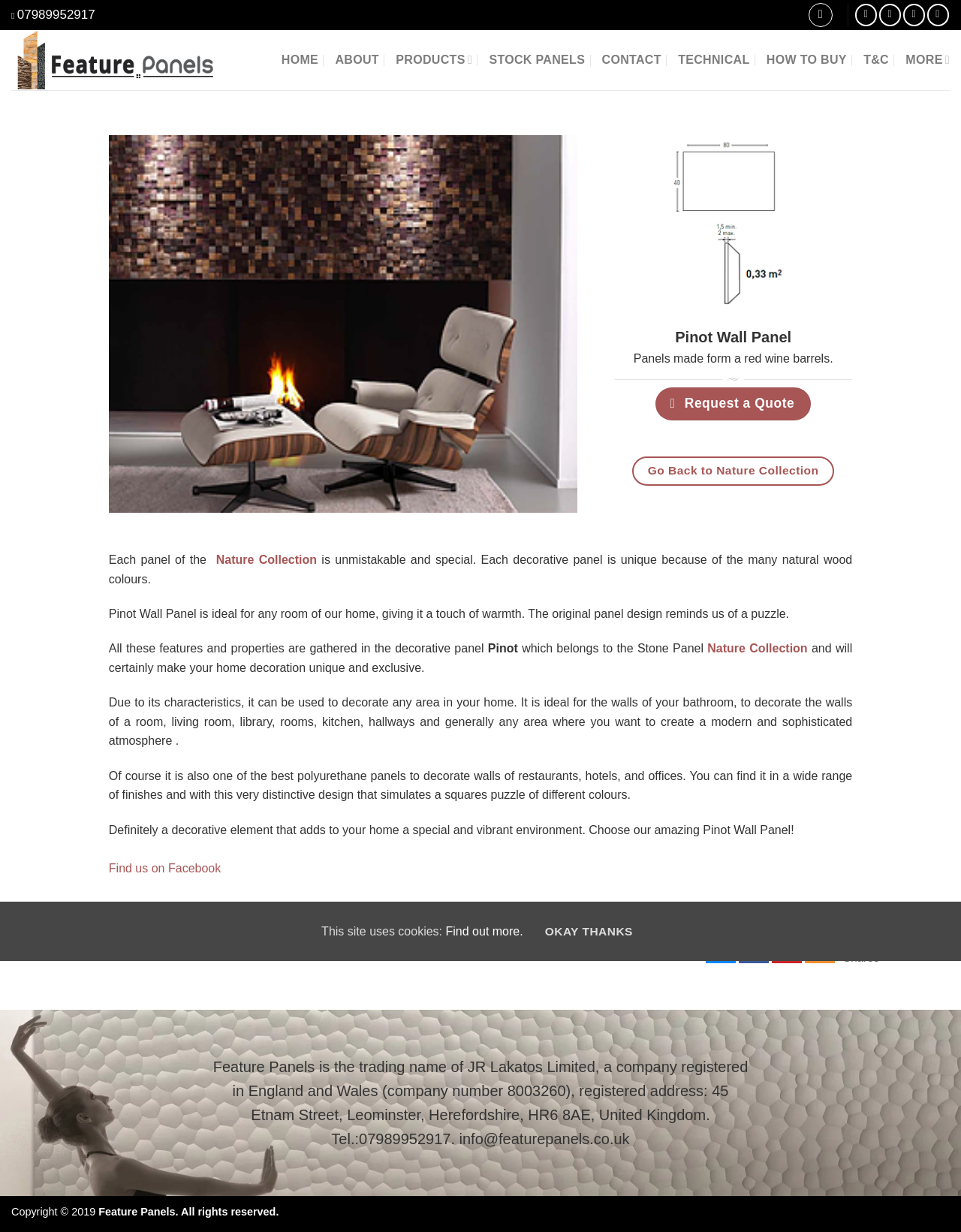Please indicate the bounding box coordinates of the element's region to be clicked to achieve the instruction: "Click on the 'Find us on Facebook' link". Provide the coordinates as four float numbers between 0 and 1, i.e., [left, top, right, bottom].

[0.113, 0.7, 0.23, 0.71]